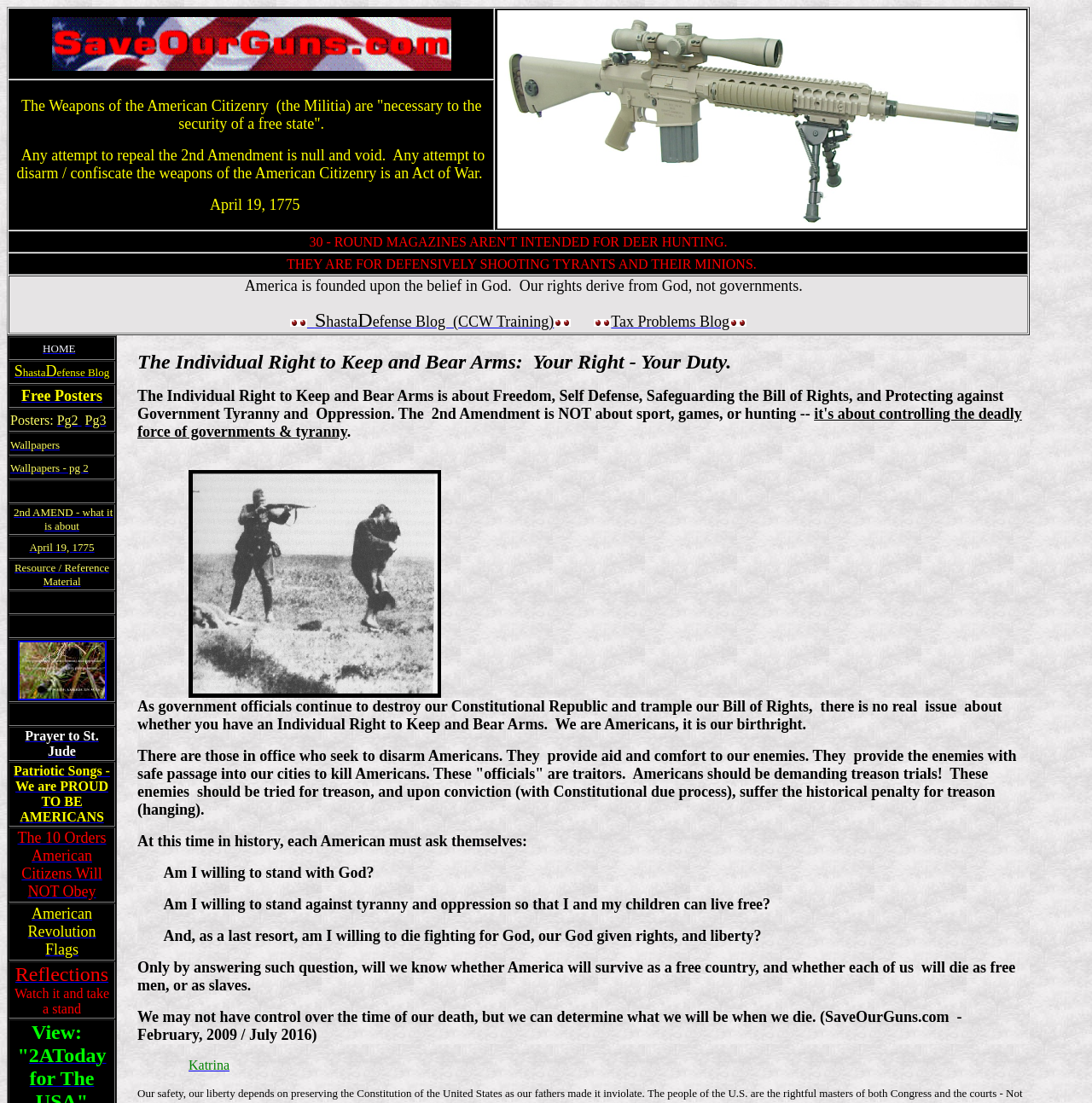Please determine the bounding box coordinates of the clickable area required to carry out the following instruction: "View the 'ShastaDefense Blog'". The coordinates must be four float numbers between 0 and 1, represented as [left, top, right, bottom].

[0.013, 0.33, 0.1, 0.343]